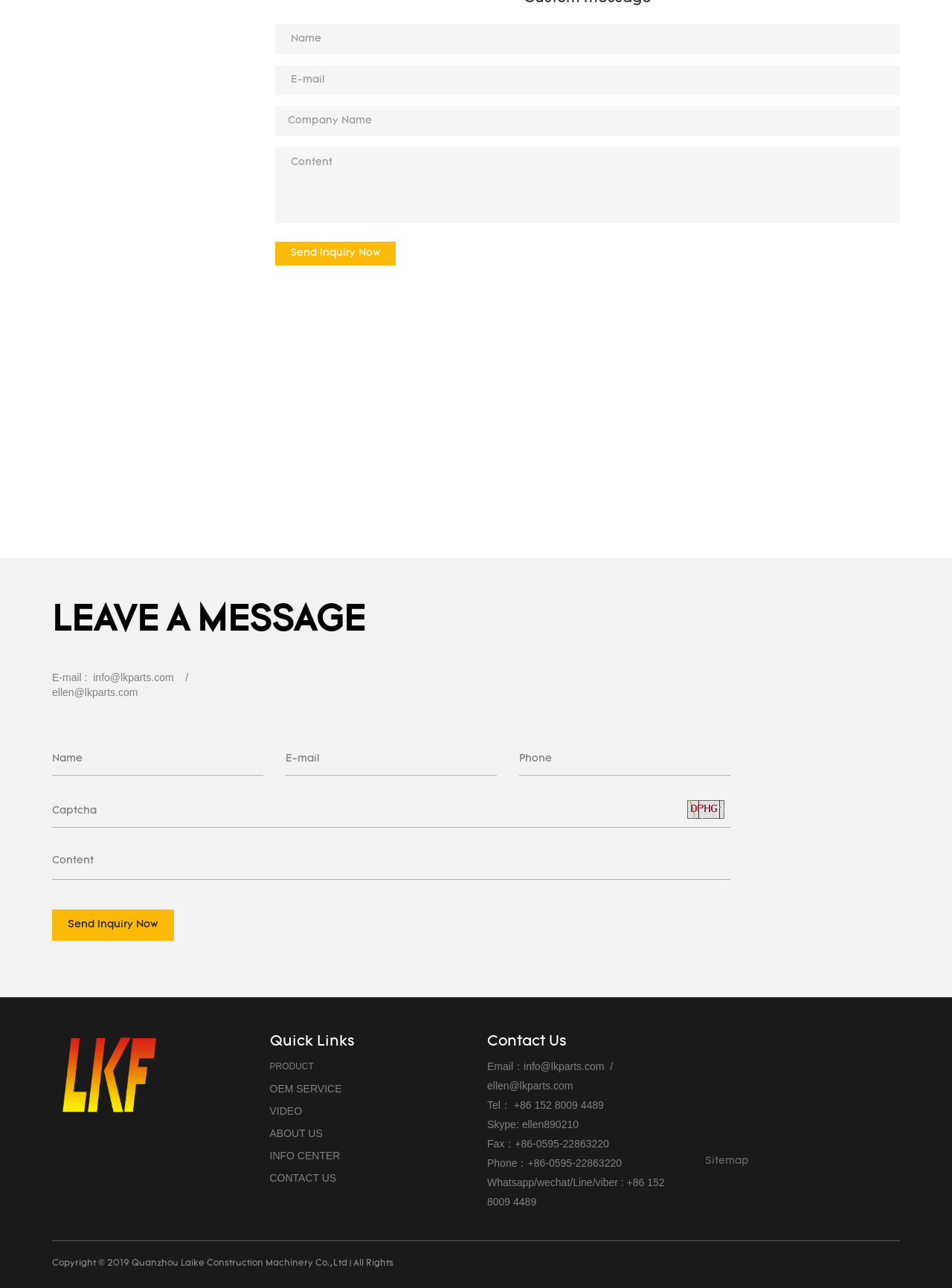Please identify the bounding box coordinates of the area that needs to be clicked to fulfill the following instruction: "Click the 'info@lkparts.com' email link."

[0.55, 0.823, 0.635, 0.832]